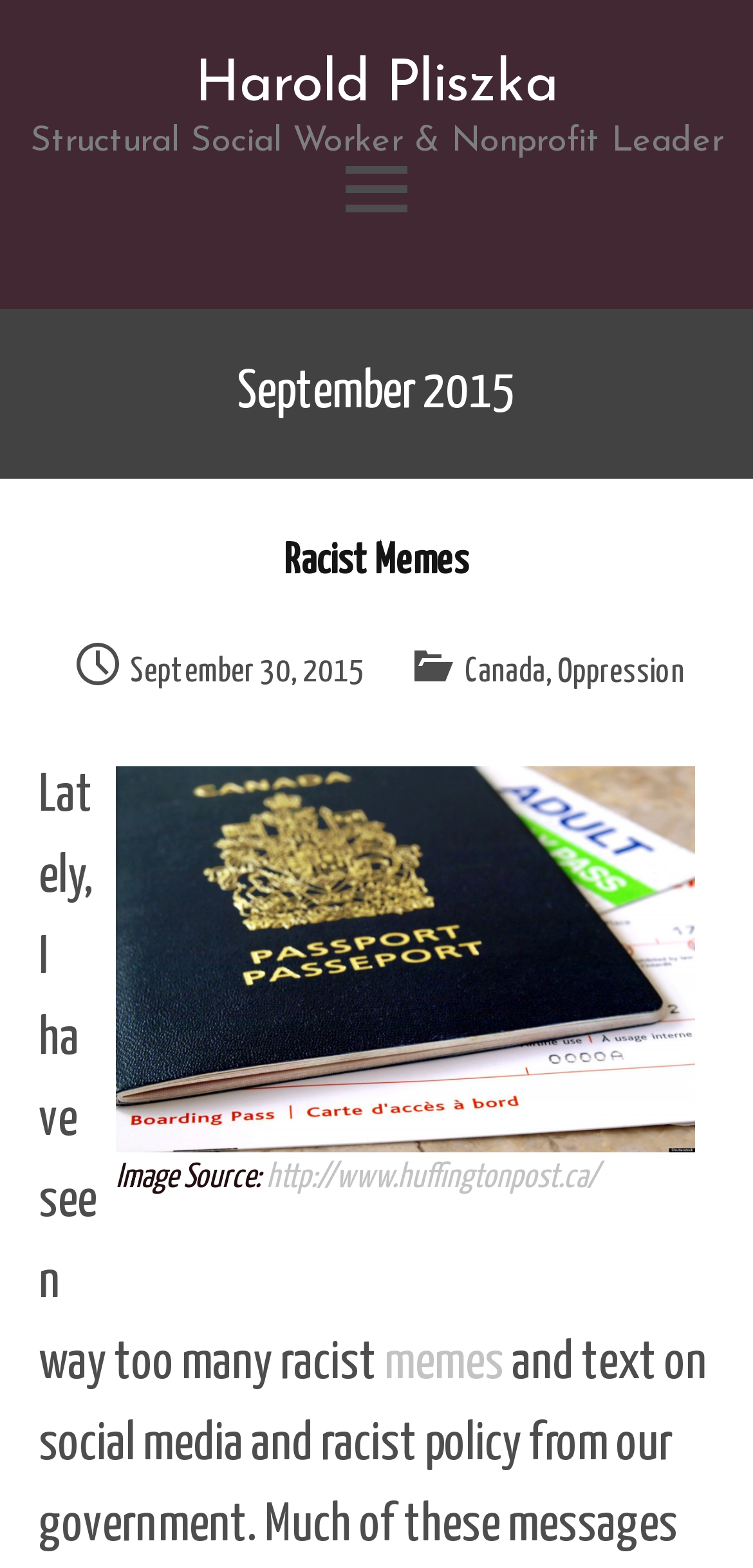Find the bounding box coordinates of the area to click in order to follow the instruction: "Go to Harold Pliszka's homepage".

[0.0, 0.0, 1.0, 0.108]